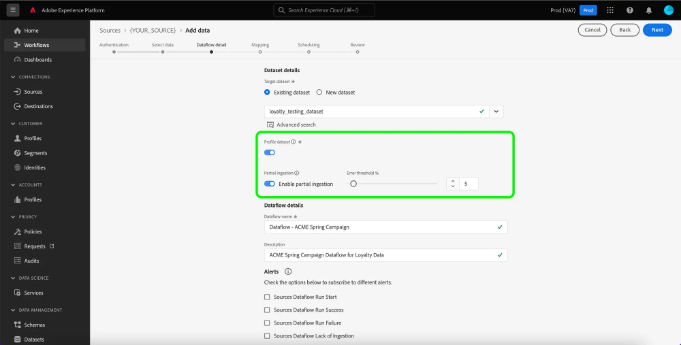Create a vivid and detailed description of the image.

The image illustrates a user interface from Adobe Experience Platform, specifically focused on the "Add data" section of the data source workflow. In this context, users are prompted to input details regarding the dataset they wish to create or modify. 

The highlighted section emphasizes the "Partial ingestion" feature. There are options for setting thresholds and enabling partial ingestion, which allows the ingestion of data containing errors up to a defined limit. This is particularly useful for maintaining data integrity while ensuring that some level of data can still be processed even if it contains minor errors.

In addition to dataset details, the interface includes options for defining delivery details and setting alerts, ensuring users can receive notifications about the status of their data workflows. Overall, this interface design aims to streamline the data management process, making it efficient for users to navigate and configure their datasets.